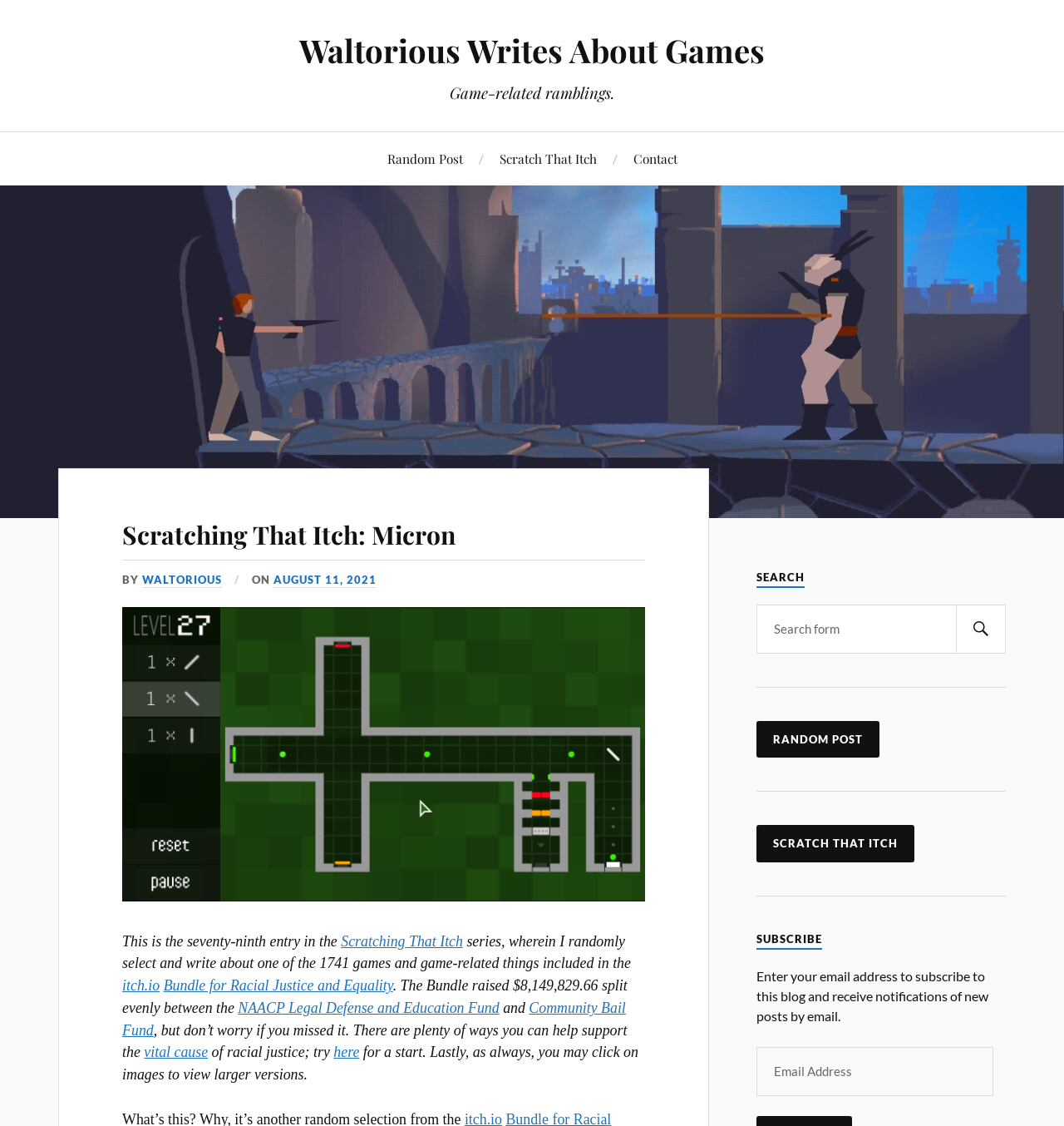Please provide a brief answer to the following inquiry using a single word or phrase:
What is the topic of the current blog post?

Micron